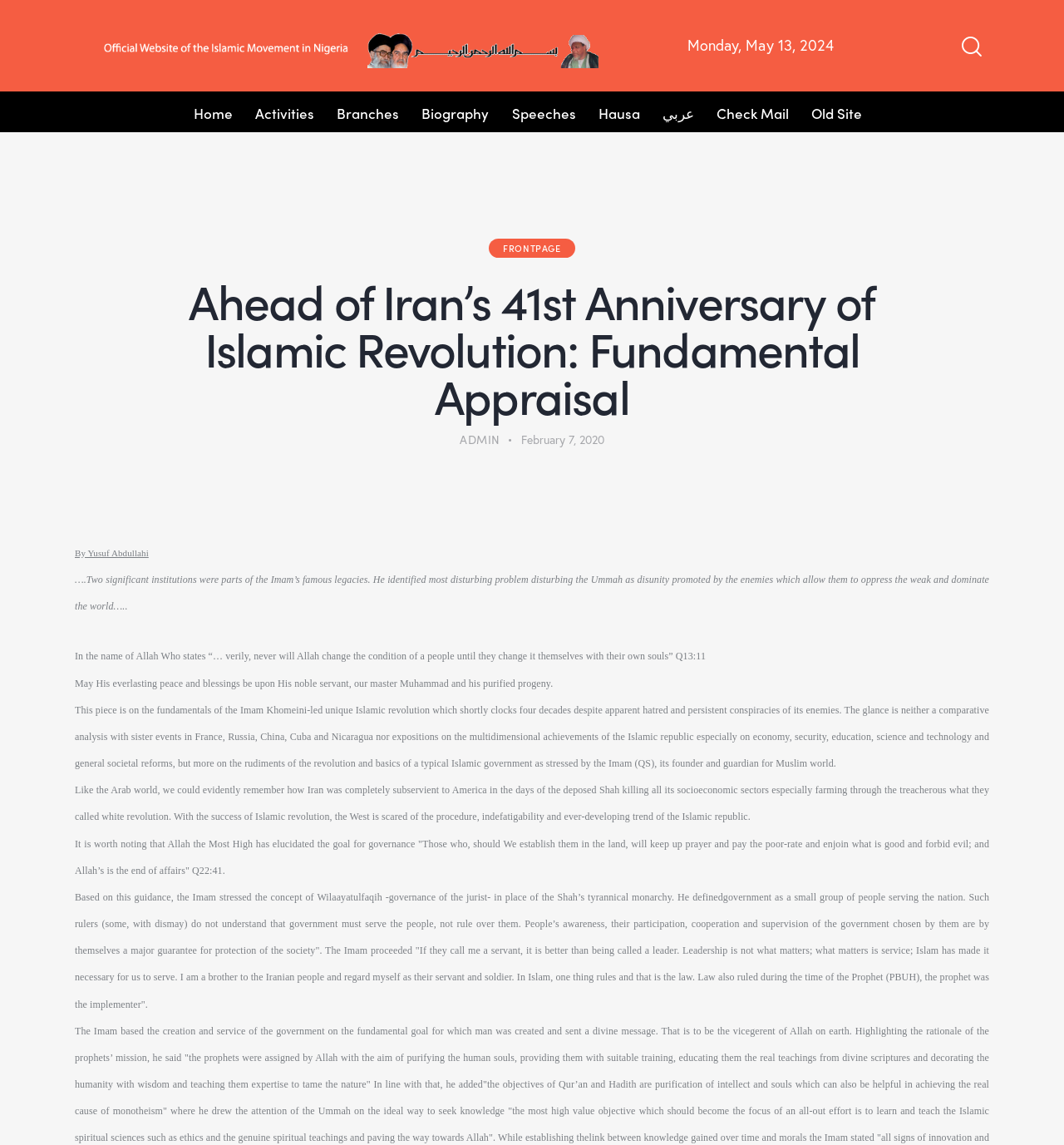Please determine the bounding box coordinates of the element's region to click in order to carry out the following instruction: "Click on the 'Check Mail' link". The coordinates should be four float numbers between 0 and 1, i.e., [left, top, right, bottom].

[0.663, 0.09, 0.752, 0.108]